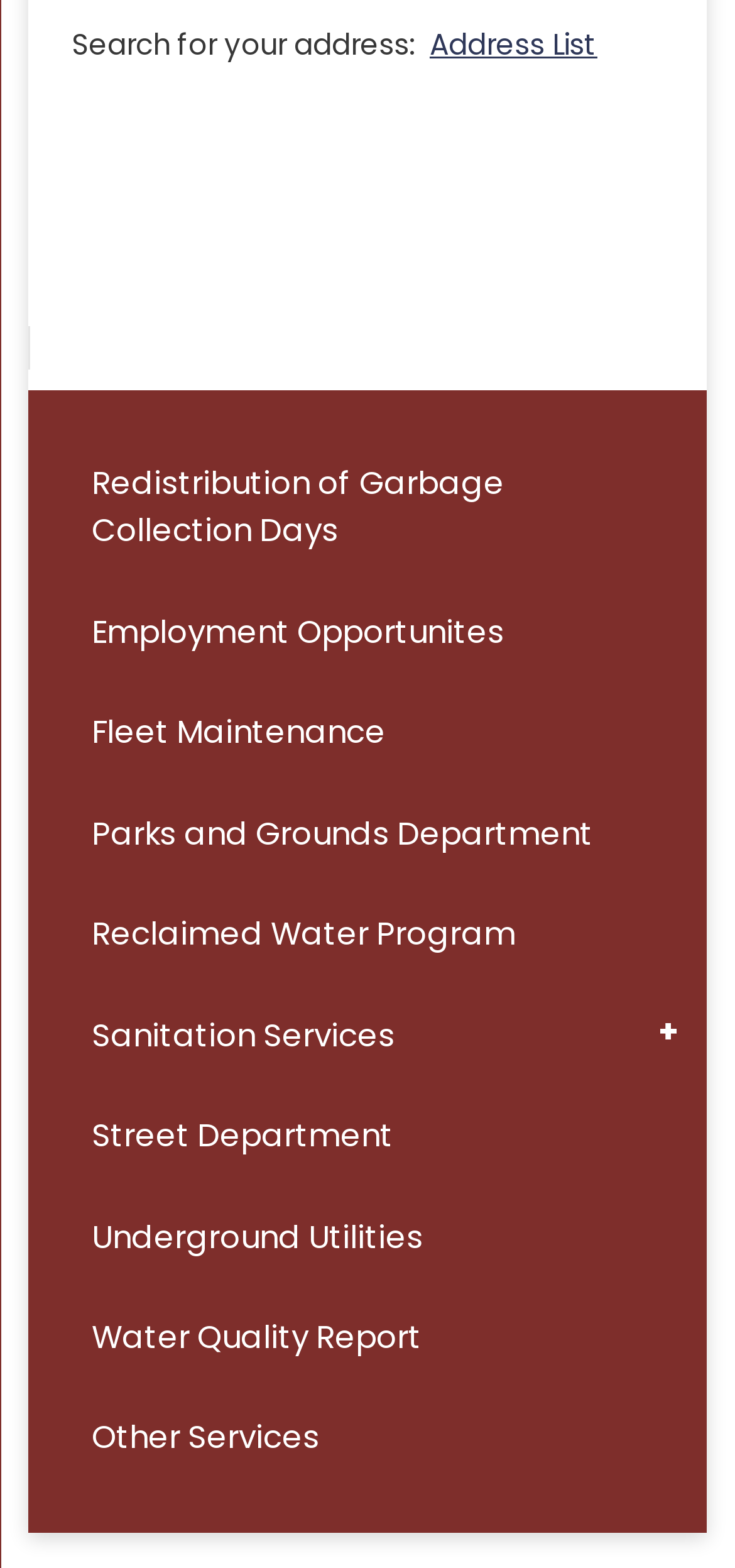Predict the bounding box coordinates of the area that should be clicked to accomplish the following instruction: "Click on Ship Plate Bending Machine". The bounding box coordinates should consist of four float numbers between 0 and 1, i.e., [left, top, right, bottom].

None